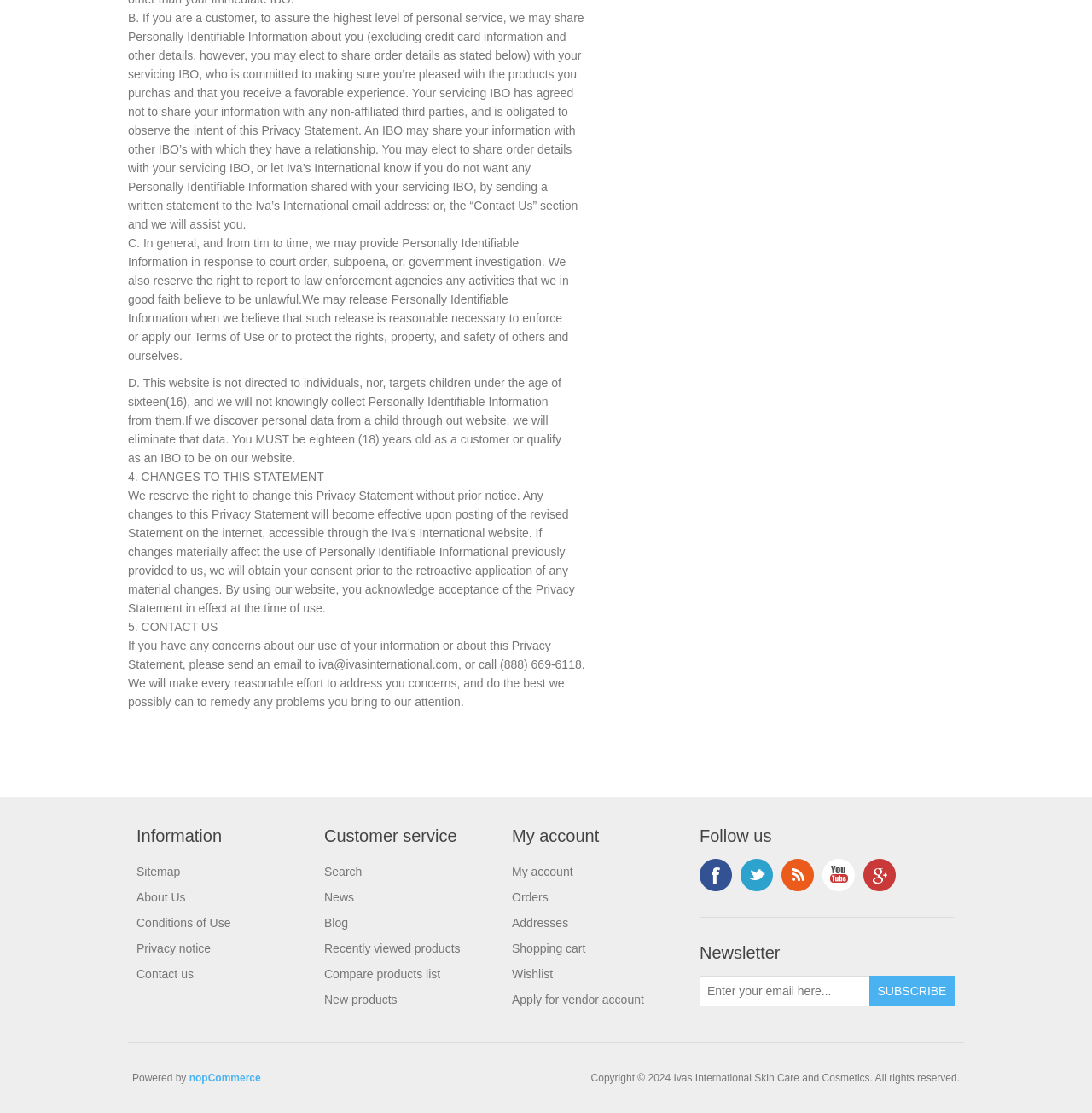Please provide a comprehensive answer to the question based on the screenshot: What is the purpose of this website?

Based on the content of the webpage, it appears to be a website for a company that sells skin care and cosmetics products. The website provides information about the company's products and services, as well as a privacy statement and terms of use.